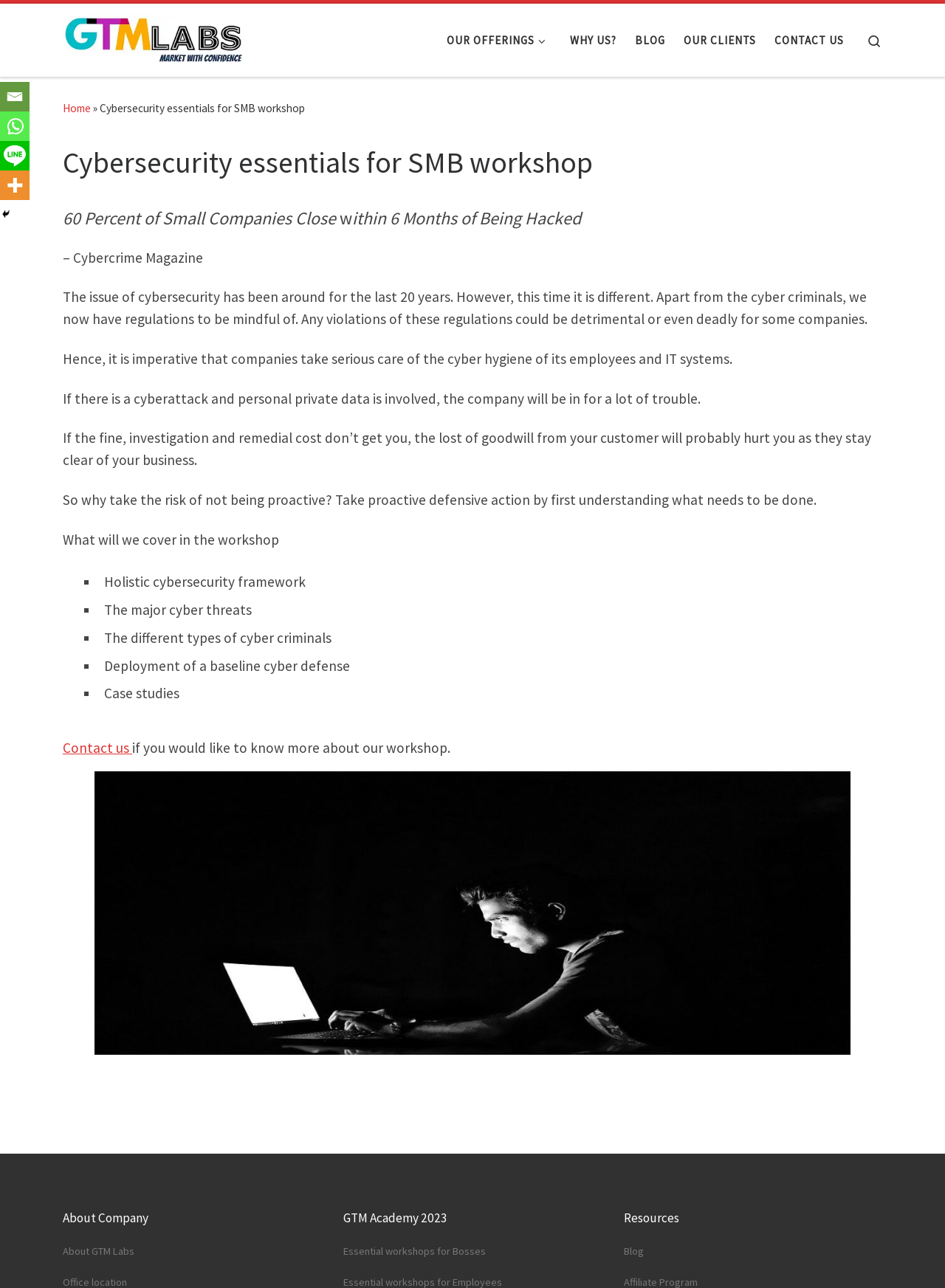Please identify the coordinates of the bounding box that should be clicked to fulfill this instruction: "Search for something".

[0.904, 0.013, 0.945, 0.05]